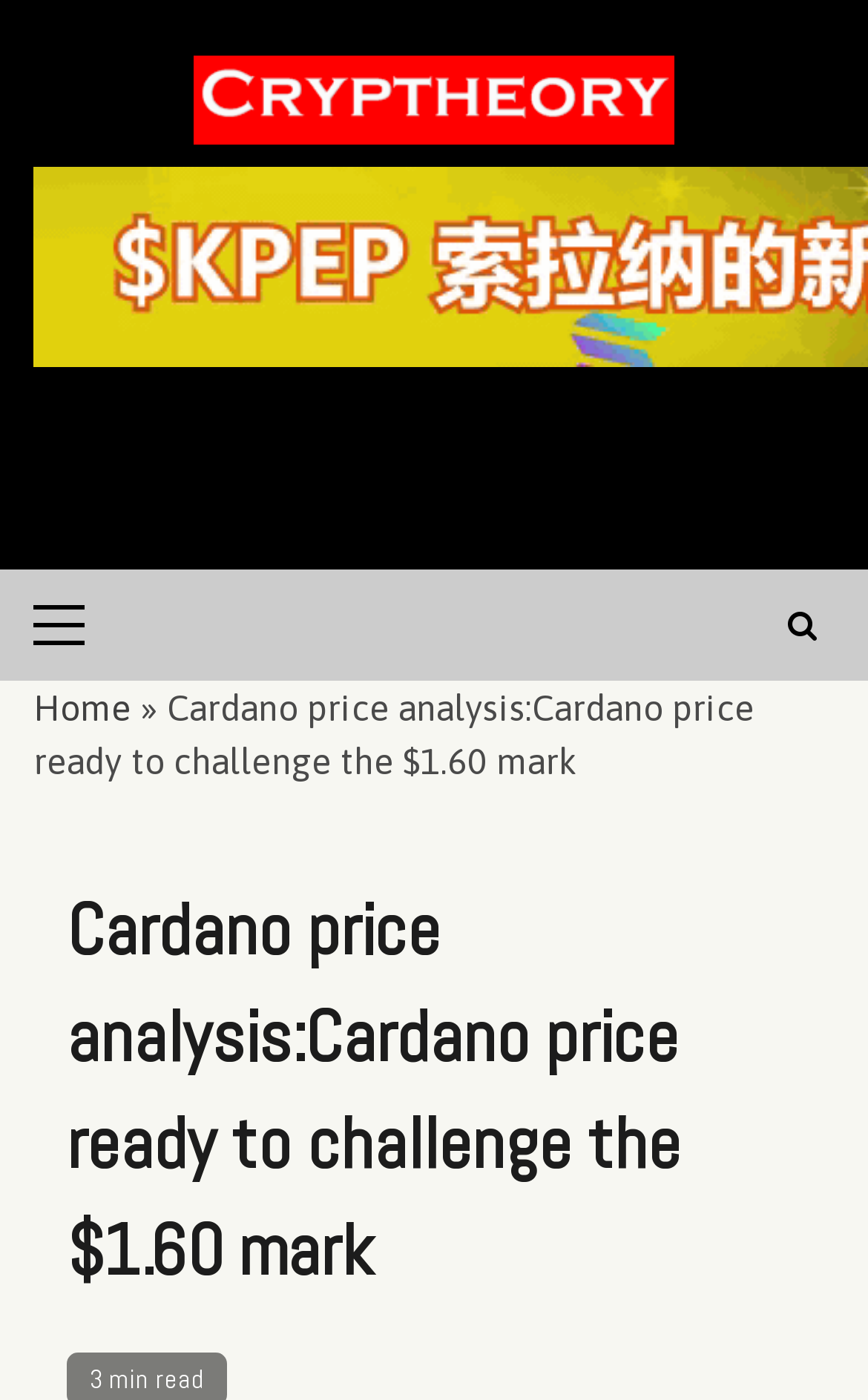What is the primary menu button?
Please give a detailed and elaborate answer to the question.

The primary menu button is located on the top-right side of the webpage and is labeled as 'Primary Menu'. It is currently not expanded.